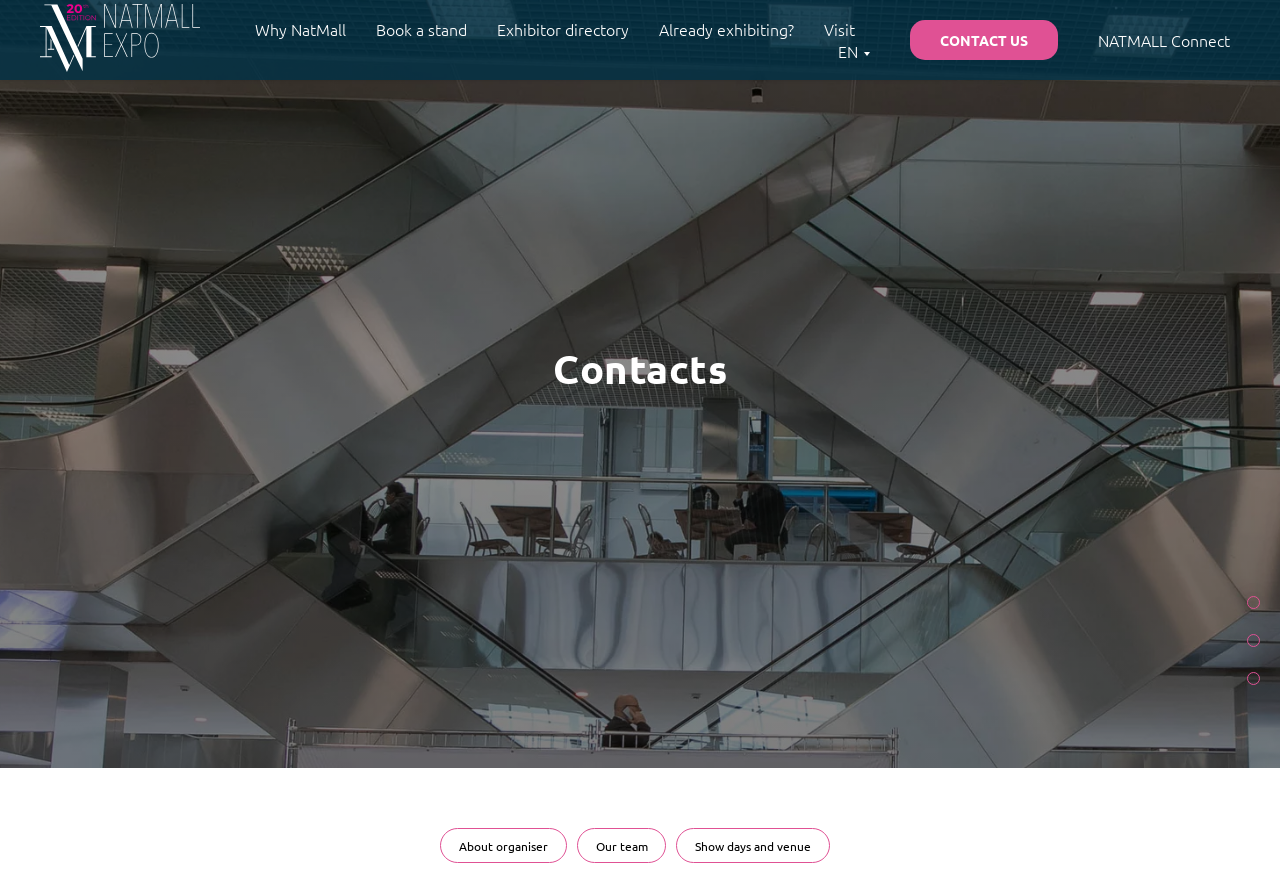Based on the image, please elaborate on the answer to the following question:
How many social media links are there at the bottom-right corner?

There are three social media links located at the bottom-right corner of the webpage, although the exact platforms are not specified.